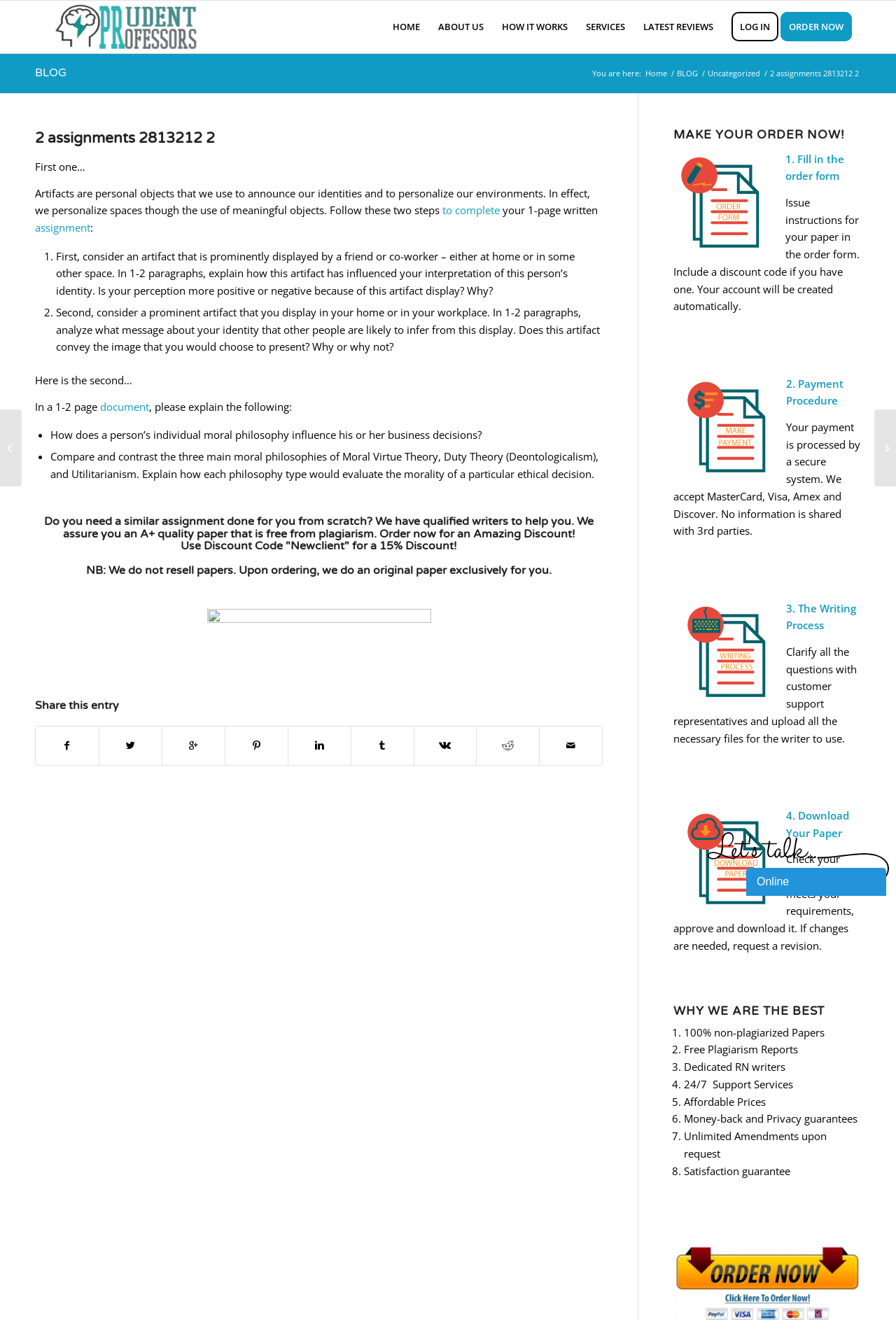Identify and provide the text of the main header on the webpage.

2 assignments 2813212 2